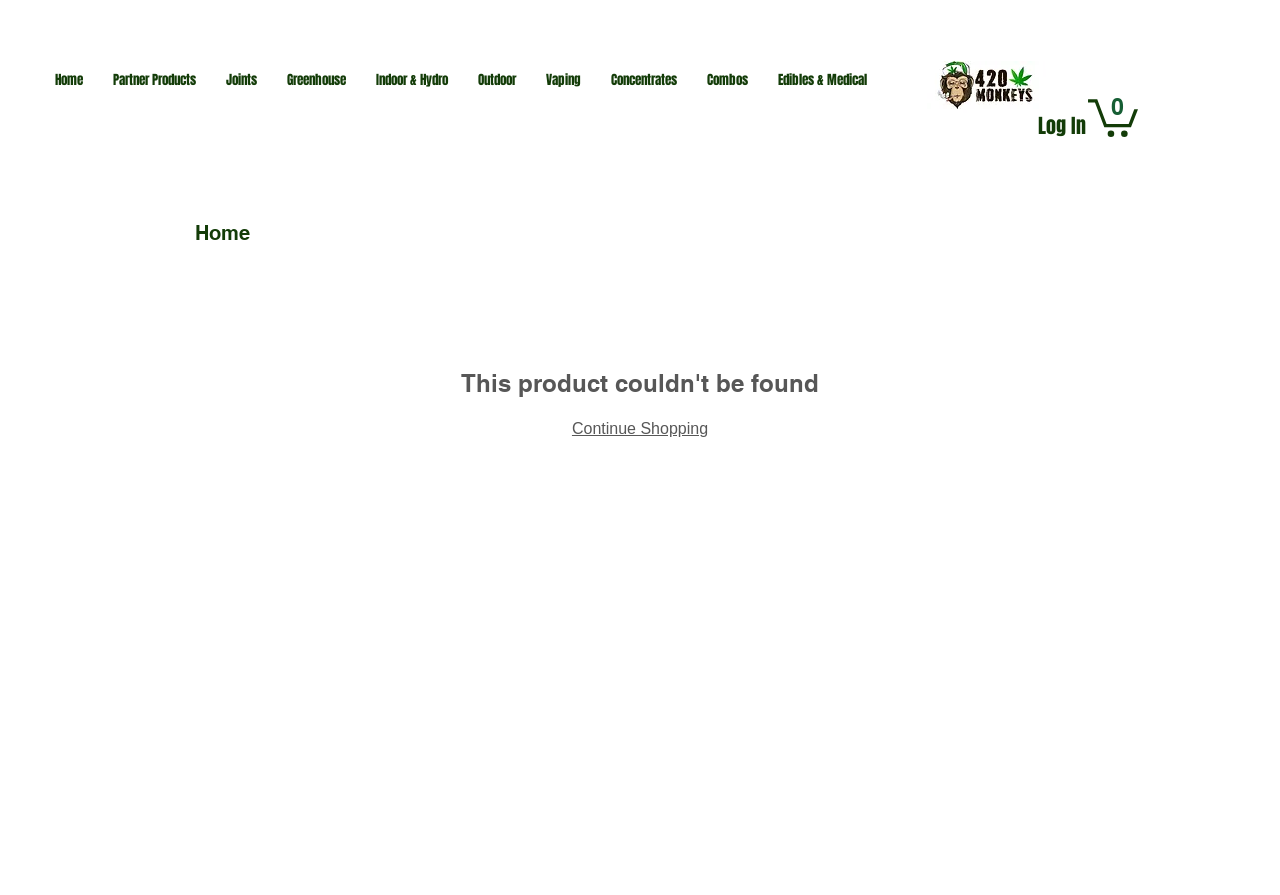How many links are there below the image?
Please ensure your answer to the question is detailed and covers all necessary aspects.

I counted the links below the image, which are 'Home' and 'Continue Shopping'. There are 2 links in total.